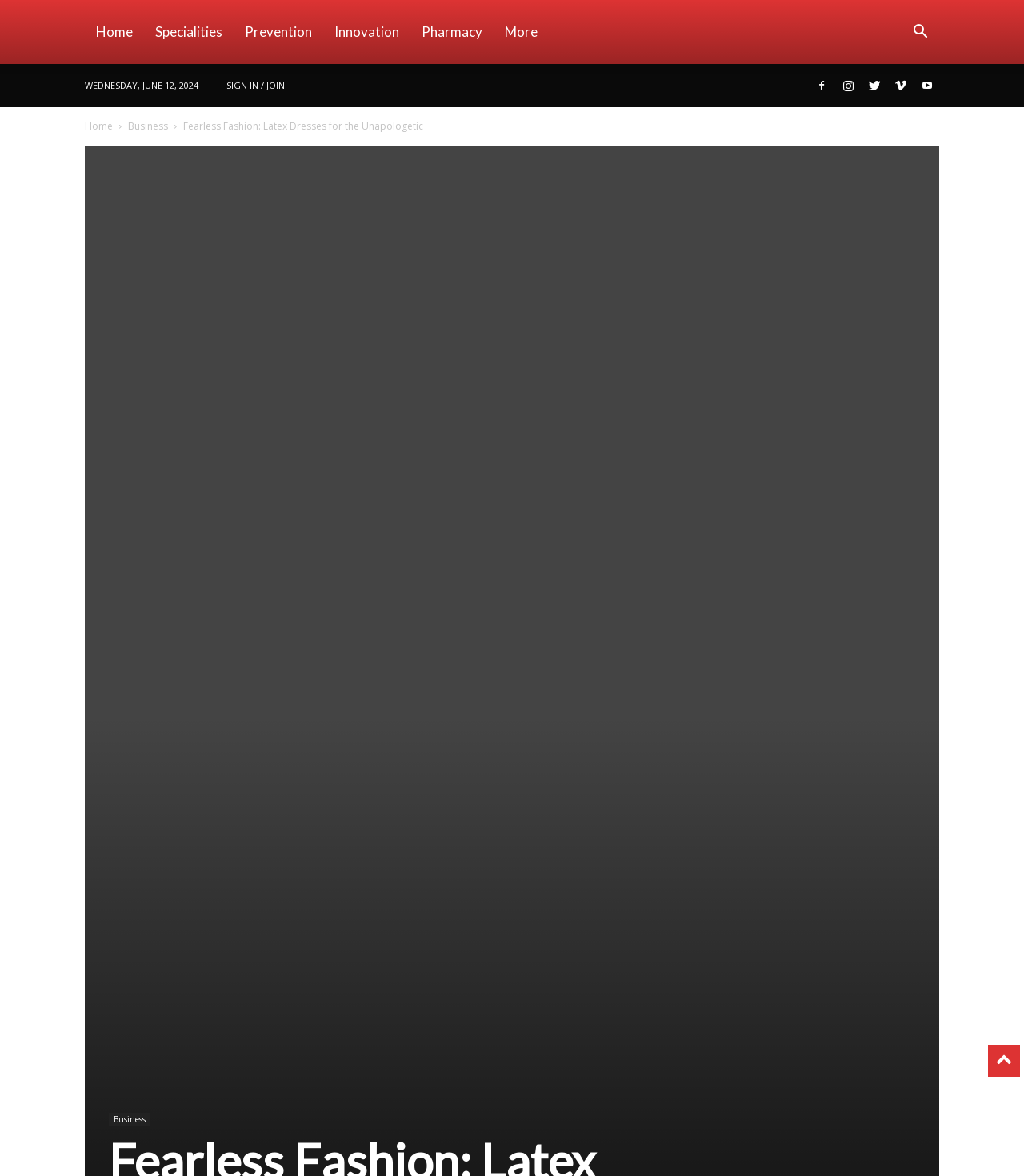Determine the bounding box coordinates for the HTML element described here: "title="Youtube"".

[0.894, 0.054, 0.917, 0.091]